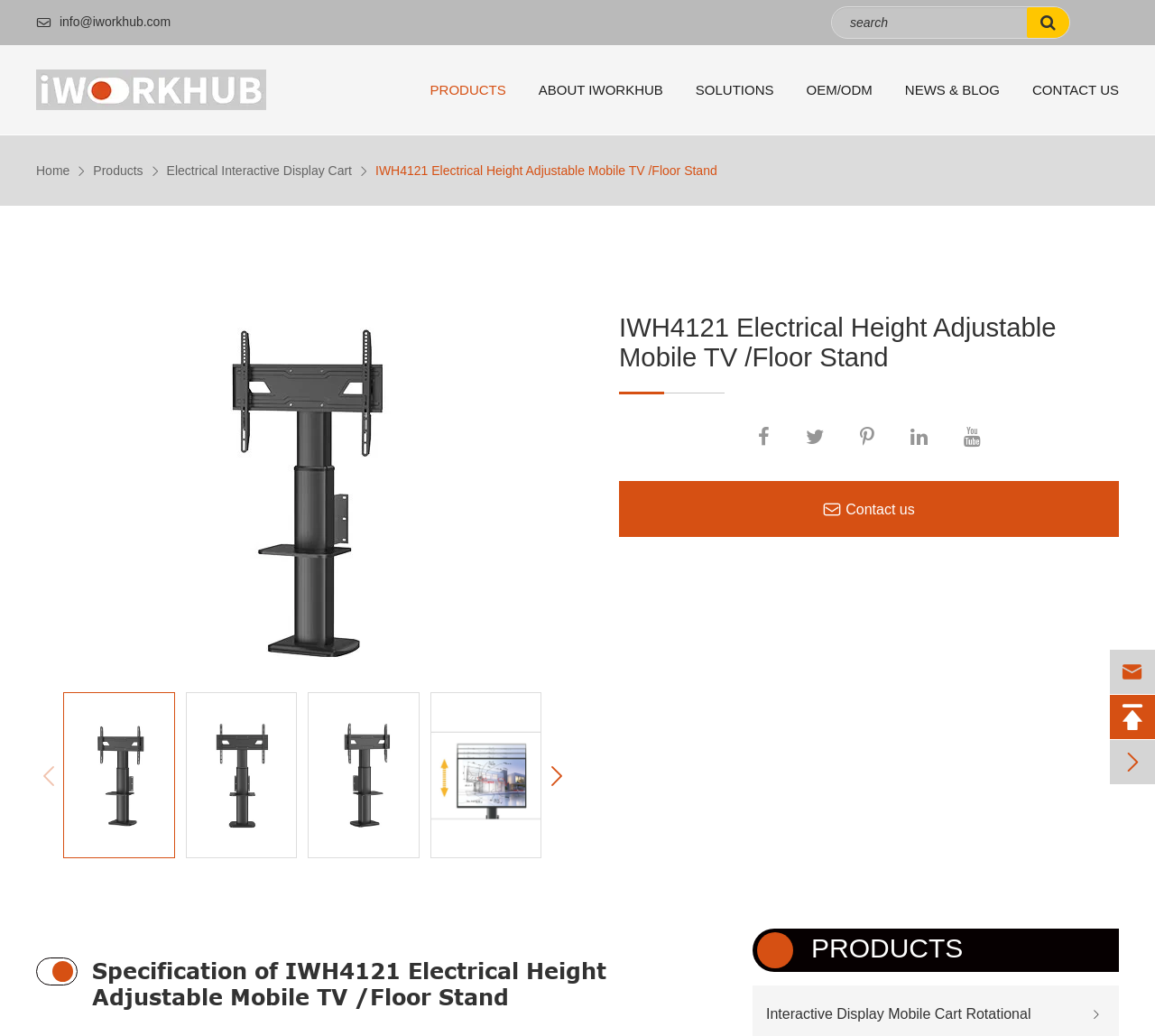Determine the bounding box coordinates of the section I need to click to execute the following instruction: "View Leadspace for Salesforce: Weekly Intent Only Syncs". Provide the coordinates as four float numbers between 0 and 1, i.e., [left, top, right, bottom].

None